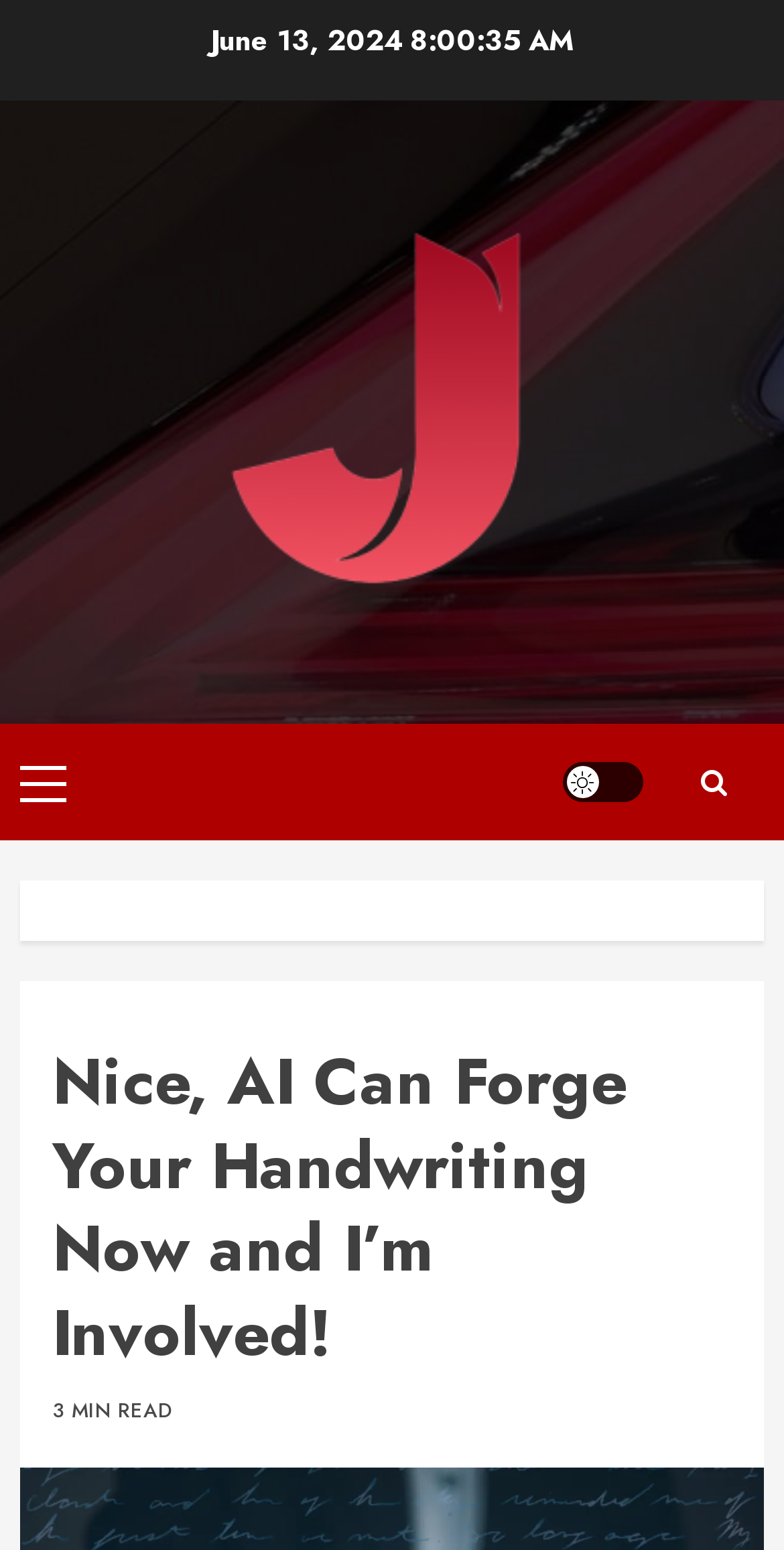Identify the bounding box of the UI element described as follows: "Light/Dark Button". Provide the coordinates as four float numbers in the range of 0 to 1 [left, top, right, bottom].

[0.718, 0.492, 0.821, 0.518]